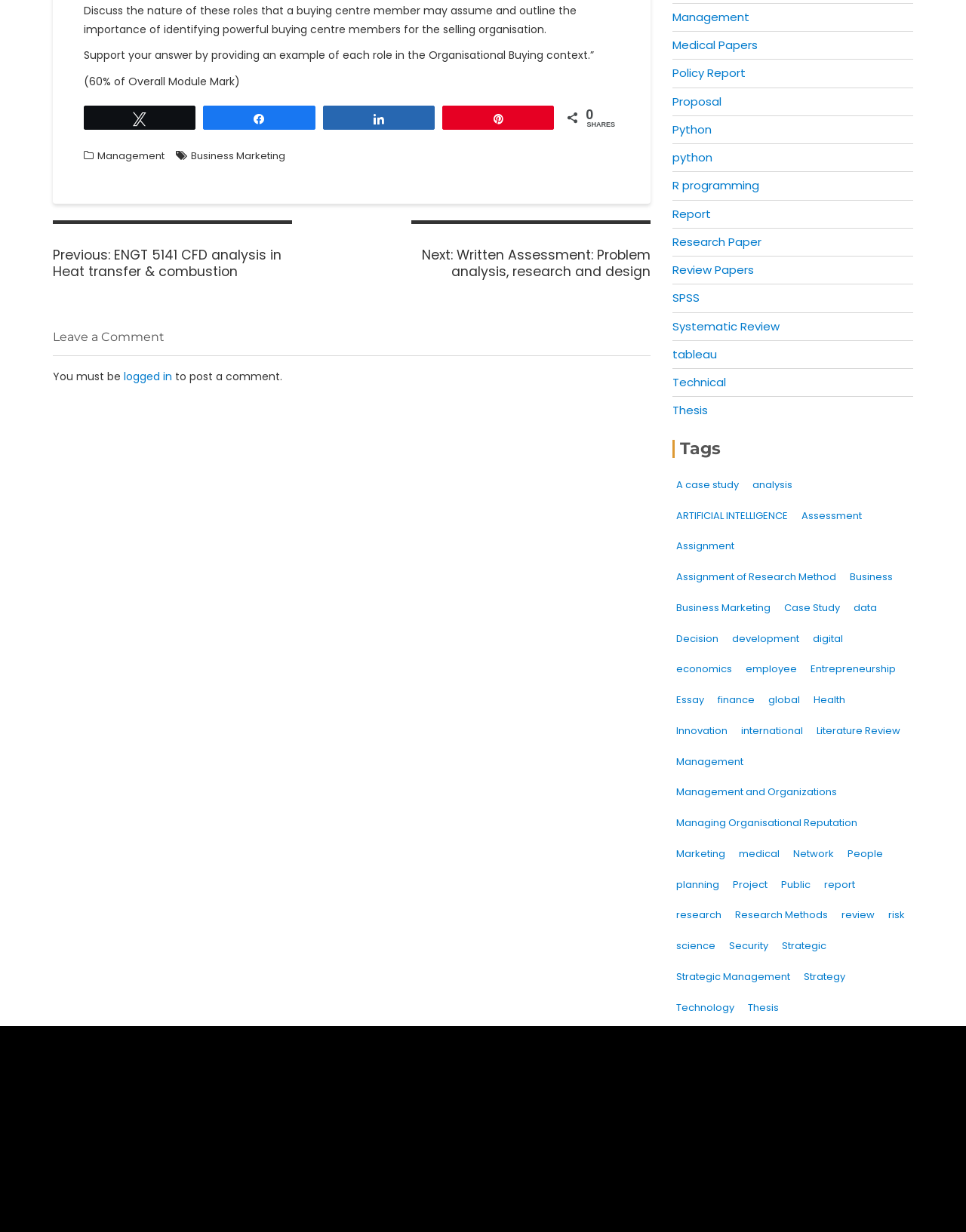Pinpoint the bounding box coordinates of the area that must be clicked to complete this instruction: "Click on 'Previous post: ENGT 5141 CFD analysis in Heat transfer & combustion'".

[0.055, 0.179, 0.302, 0.246]